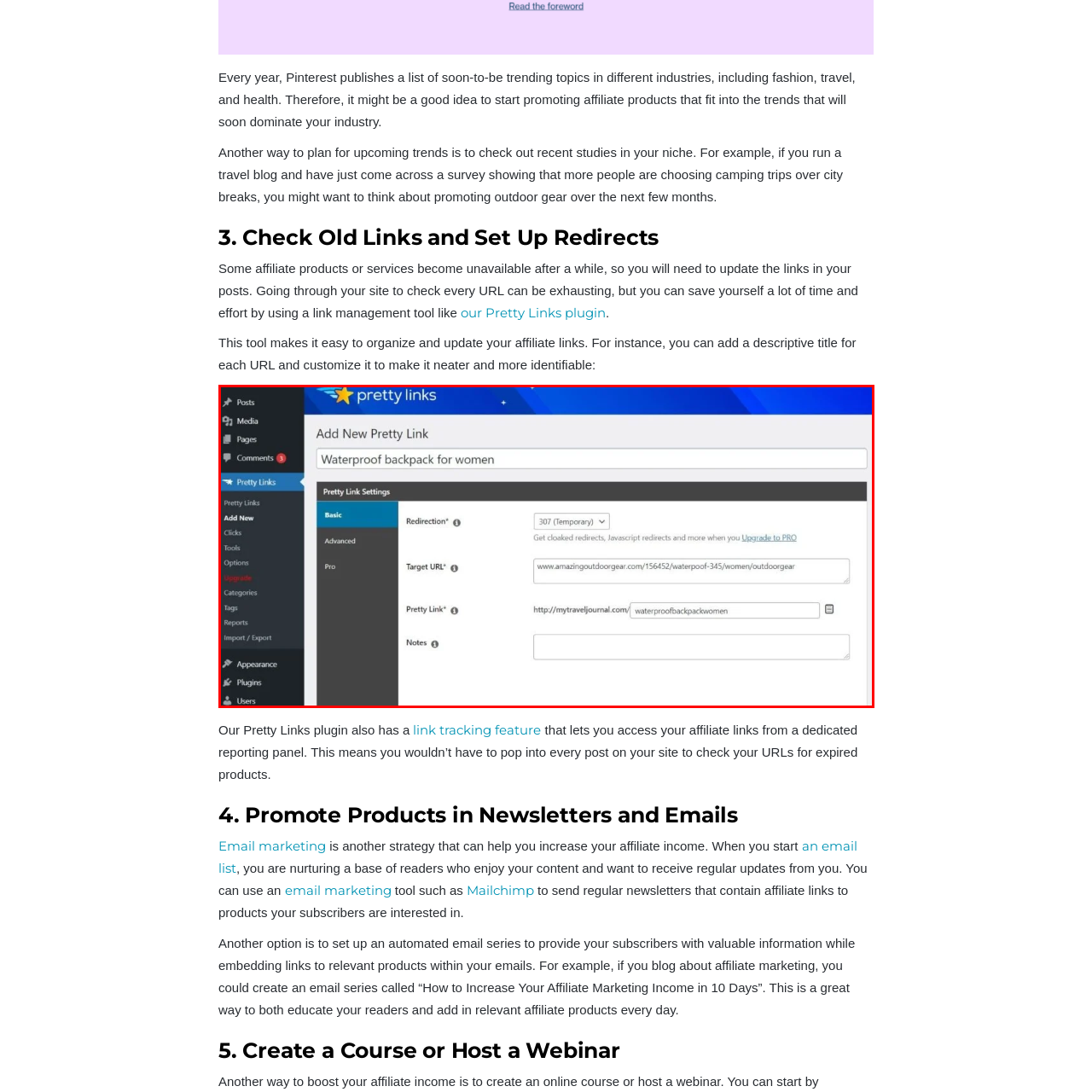Look at the image segment within the red box, What is the background design of the interface? Give a brief response in one word or phrase.

Starry